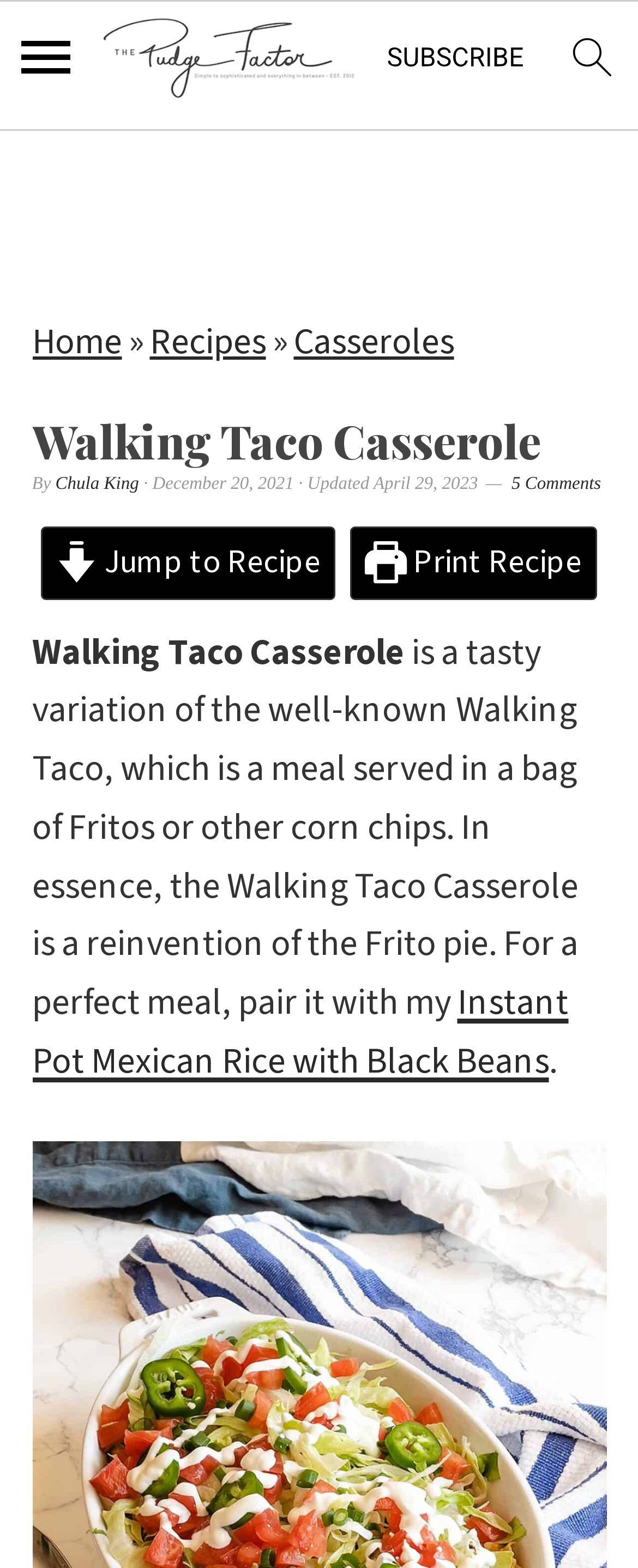Select the bounding box coordinates of the element I need to click to carry out the following instruction: "search".

[0.864, 0.011, 0.993, 0.075]